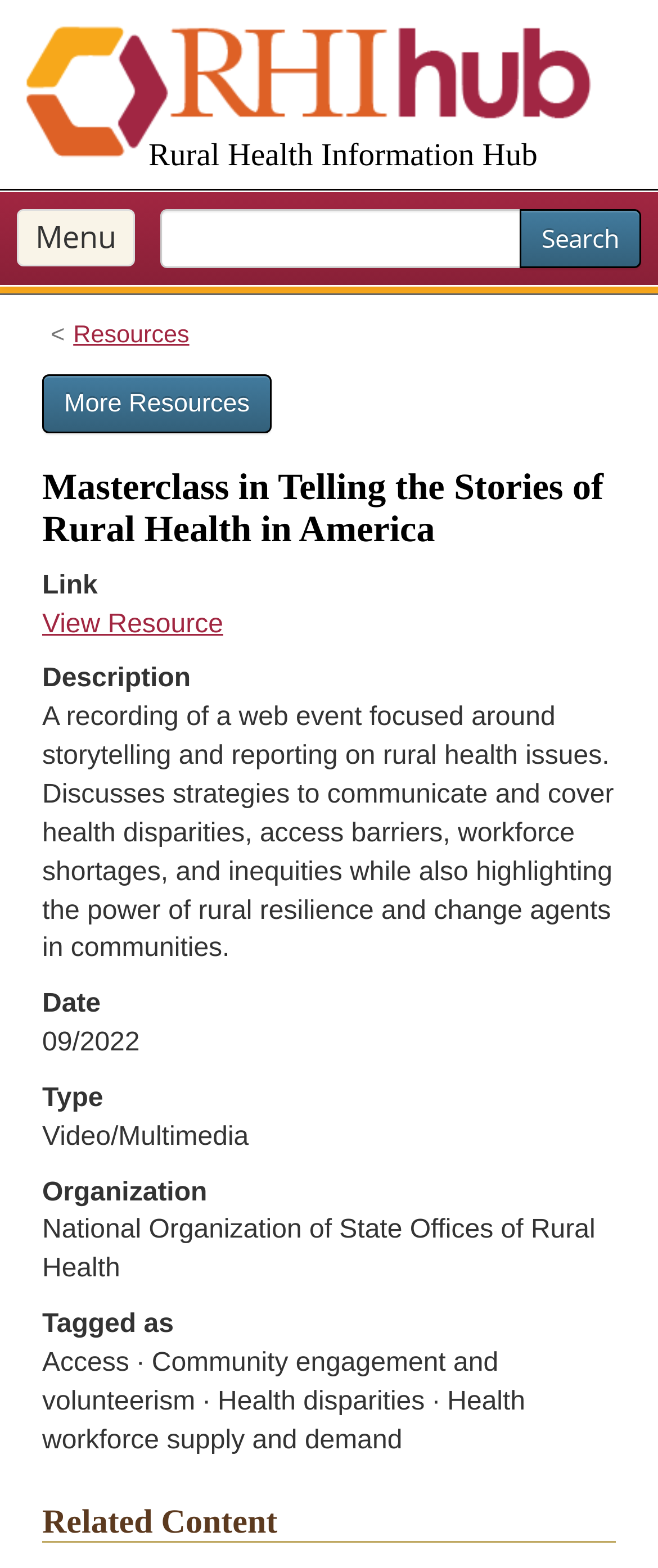What type of resource is this?
Please give a detailed answer to the question using the information shown in the image.

I found the answer by looking at the static text element with the label 'Type' and its corresponding value 'Video/Multimedia'.